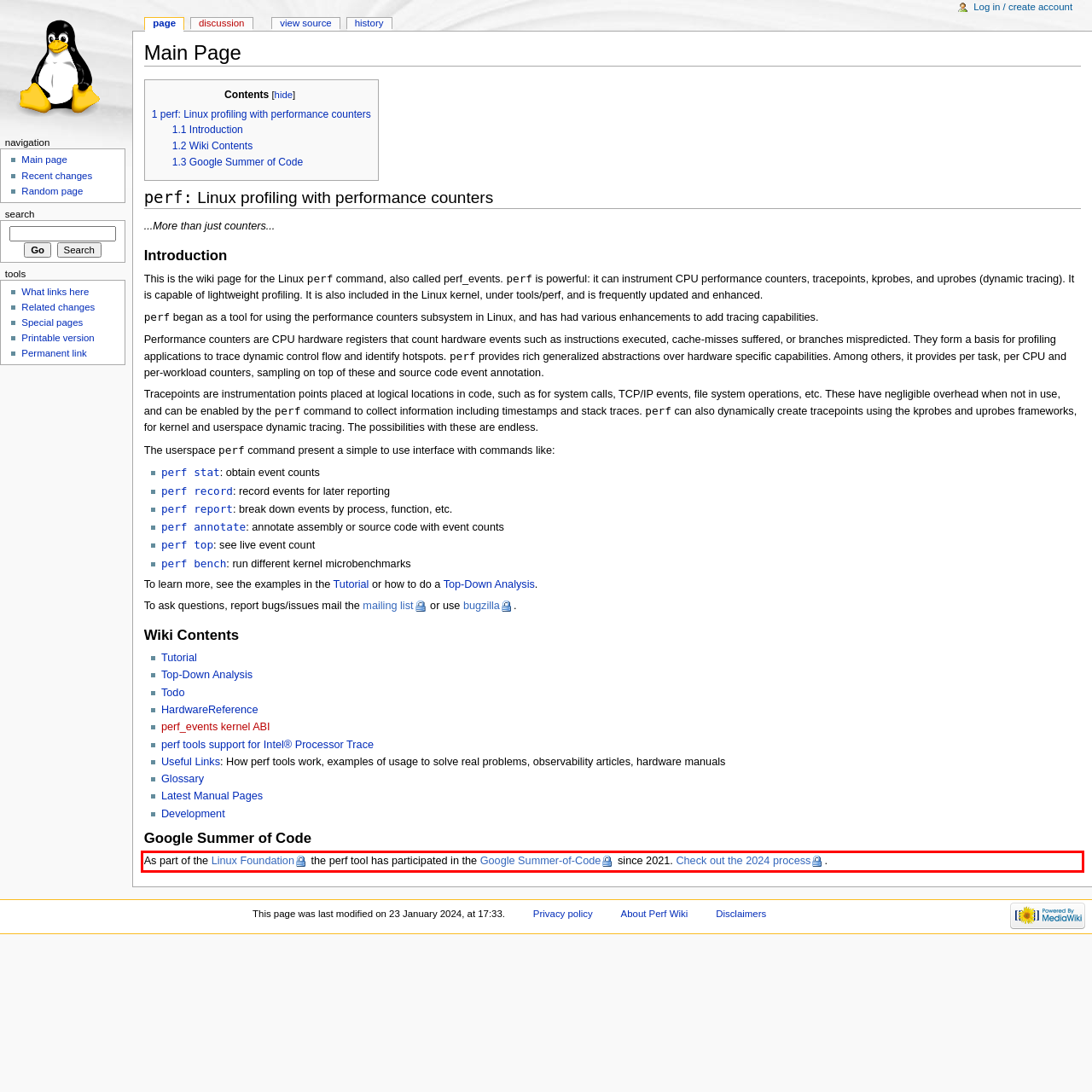View the screenshot of the webpage and identify the UI element surrounded by a red bounding box. Extract the text contained within this red bounding box.

As part of the Linux Foundation the perf tool has participated in the Google Summer-of-Code since 2021. Check out the 2024 process.